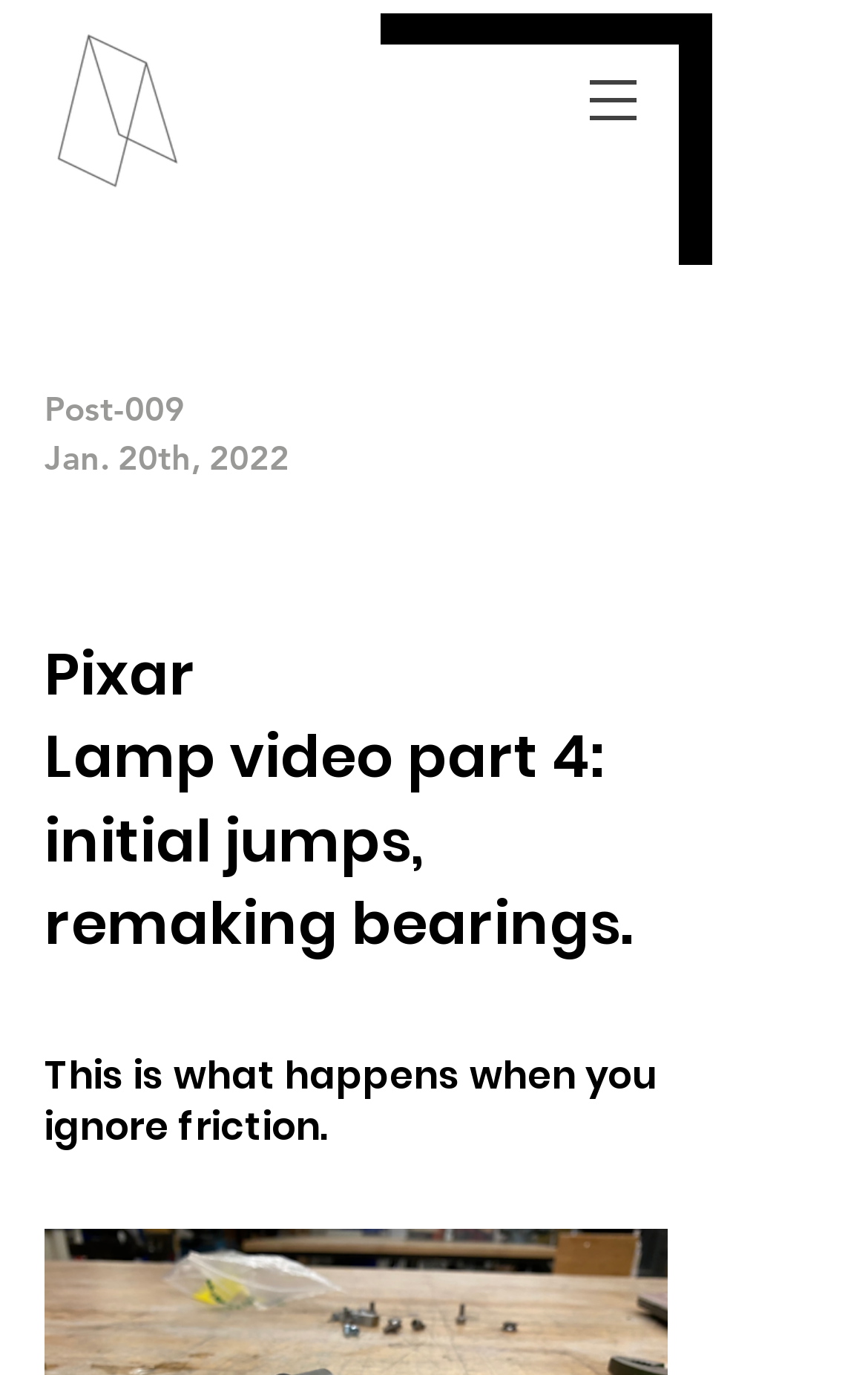Could you please study the image and provide a detailed answer to the question:
What is the topic of the post?

By examining the second heading element, I found that the topic of the post is related to a Pixar Lamp video, specifically part 4, which involves initial jumps and remaking bearings.